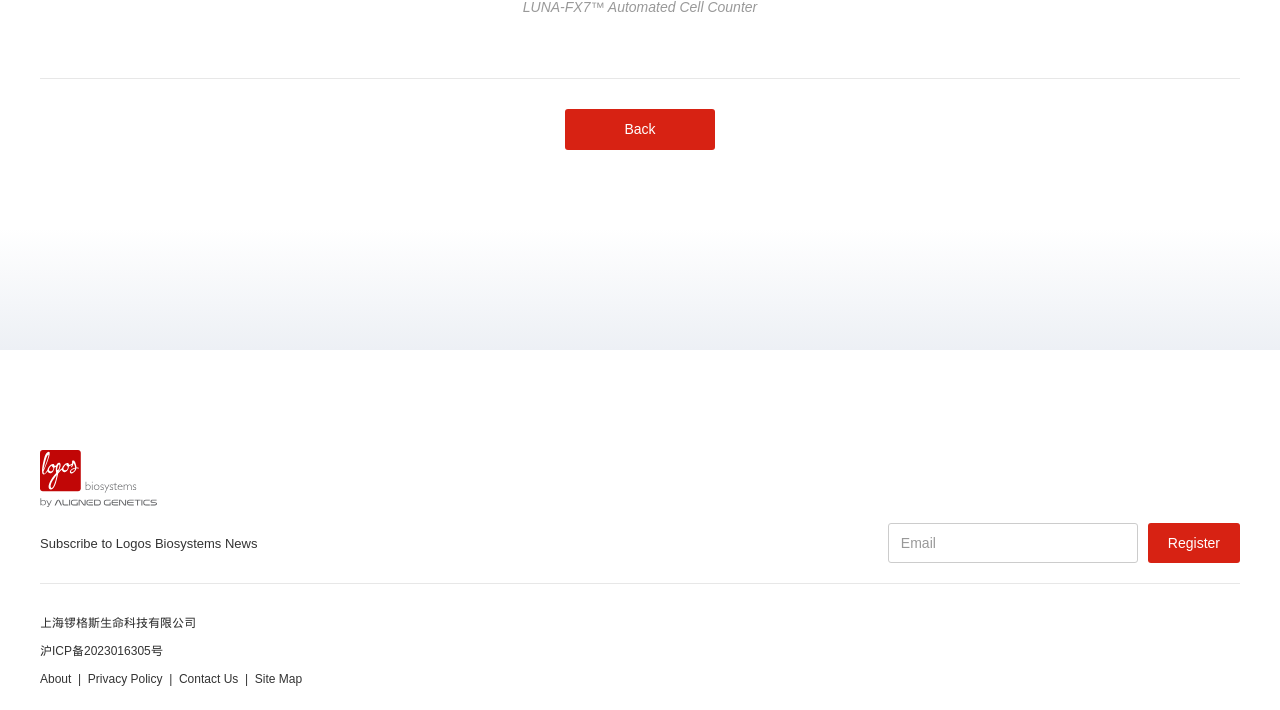Answer the question with a single word or phrase: 
What is the purpose of the 'Register' button?

To subscribe to news